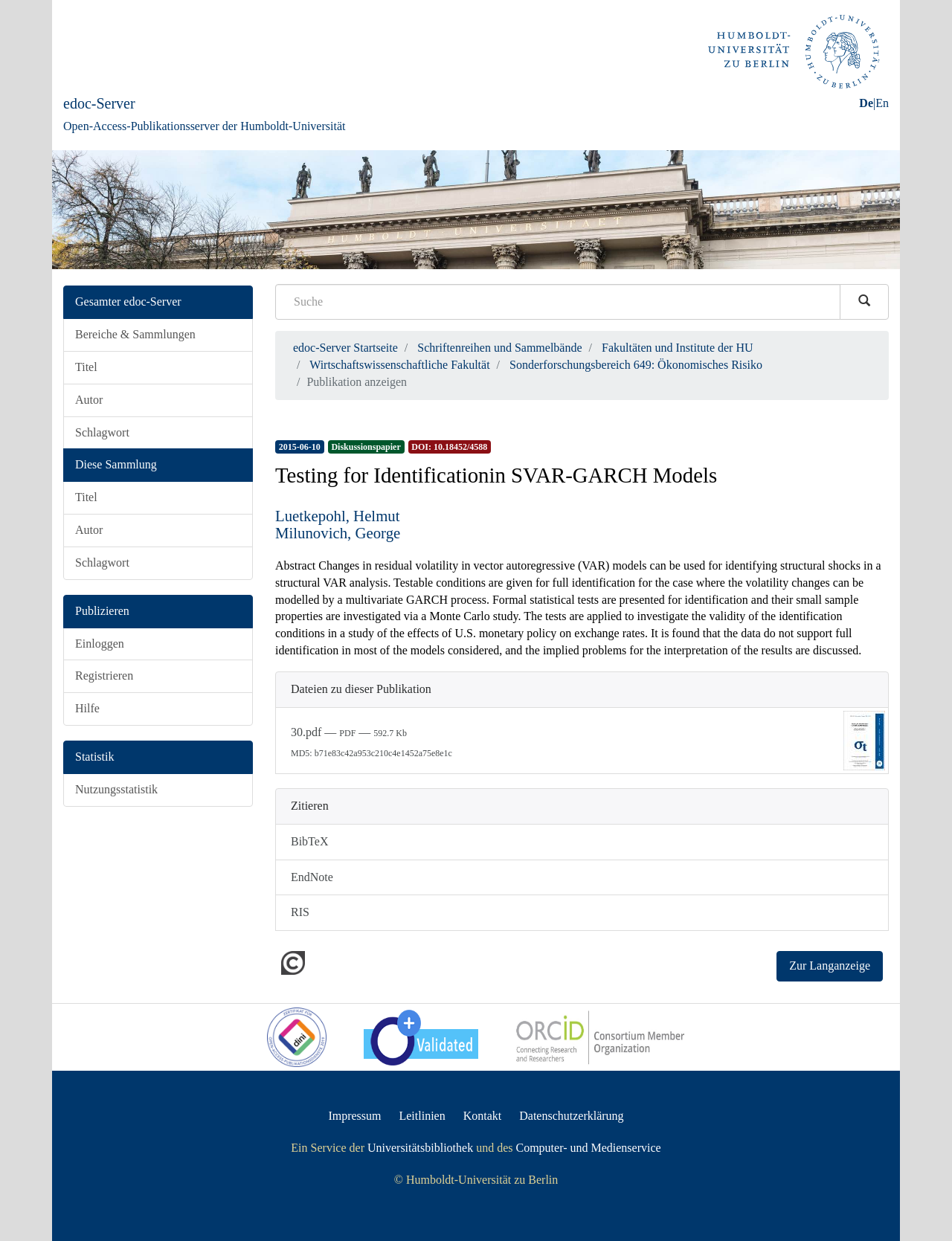Determine the bounding box coordinates of the element's region needed to click to follow the instruction: "Download PDF file". Provide these coordinates as four float numbers between 0 and 1, formatted as [left, top, right, bottom].

[0.29, 0.57, 0.933, 0.623]